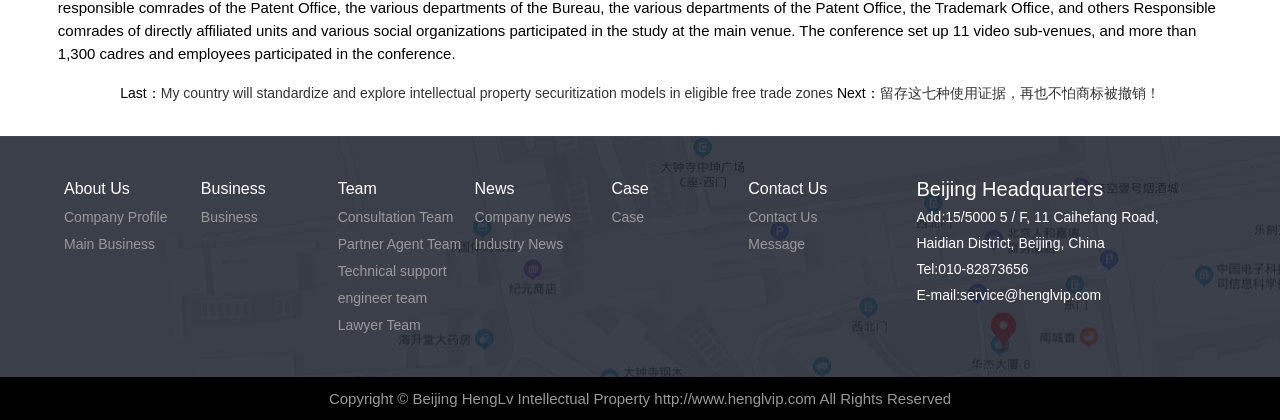Could you find the bounding box coordinates of the clickable area to complete this instruction: "View 'Company Profile'"?

[0.05, 0.498, 0.131, 0.536]